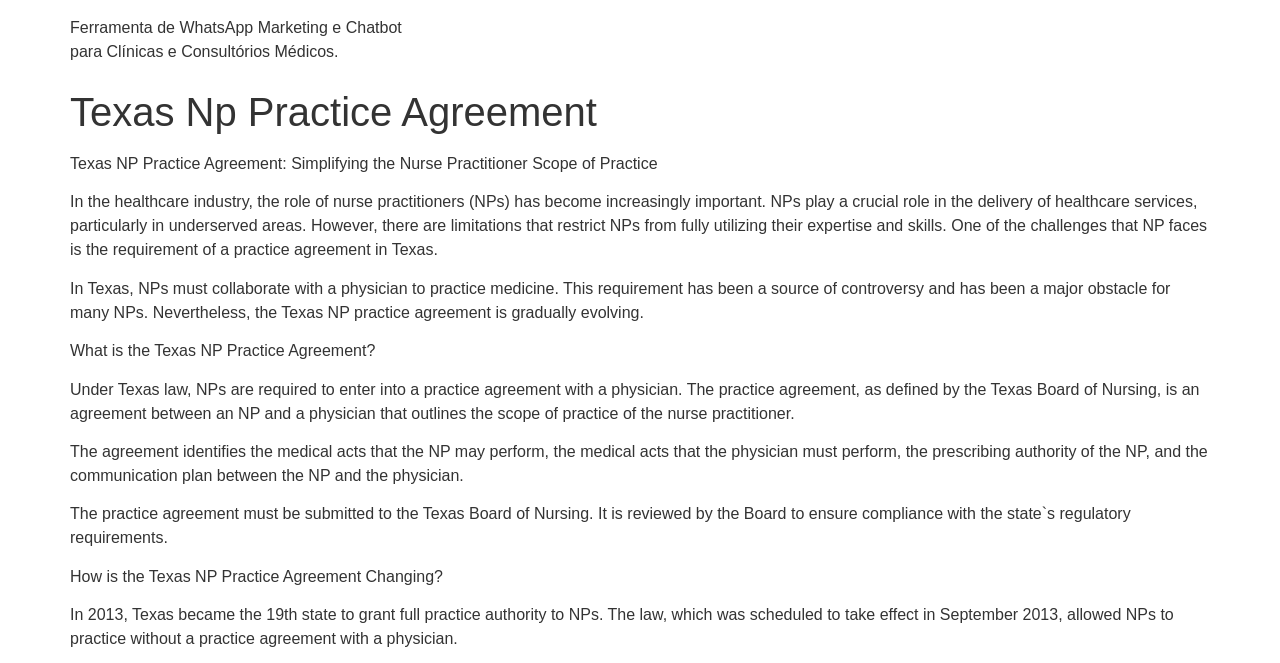Please give a one-word or short phrase response to the following question: 
What is the role of nurse practitioners in healthcare?

crucial role